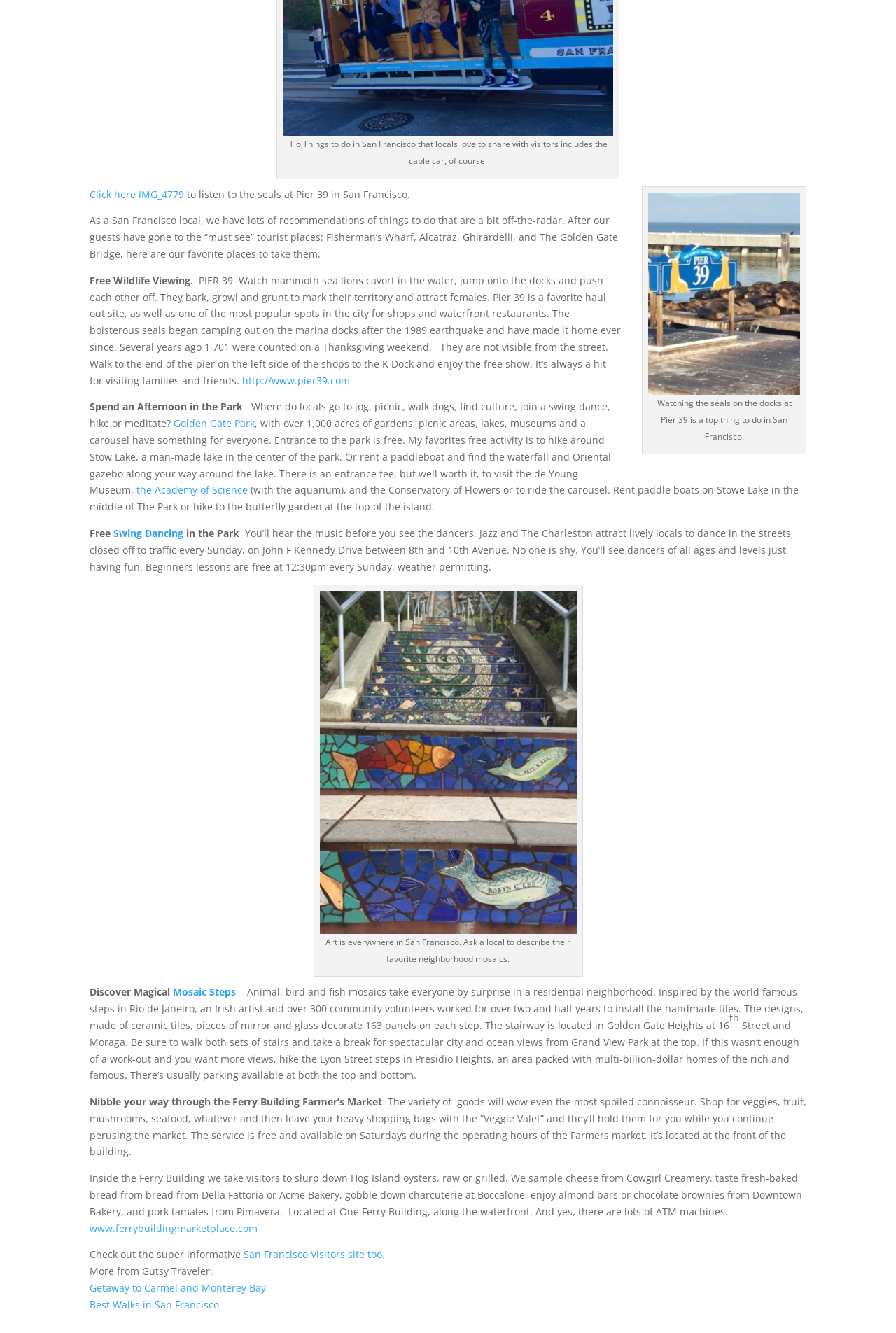Identify the bounding box coordinates of the area you need to click to perform the following instruction: "Explore the Golden Gate Park.".

[0.194, 0.313, 0.284, 0.323]